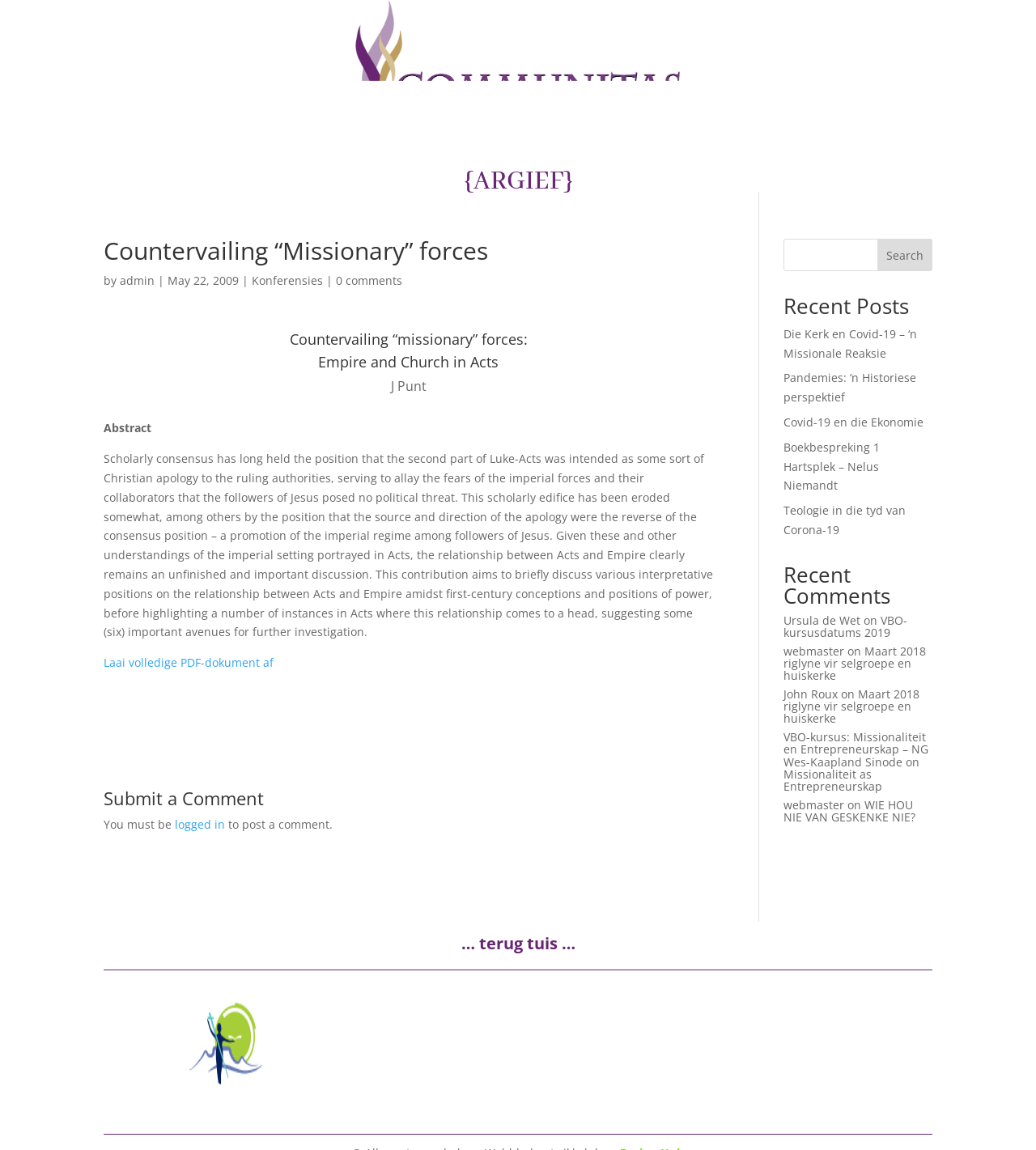What can be done to post a comment?
Please answer the question as detailed as possible based on the image.

To post a comment, one needs to log in, as indicated by the static text element with the text 'You must be logged in to post a comment.' which is located at the bottom of the webpage.